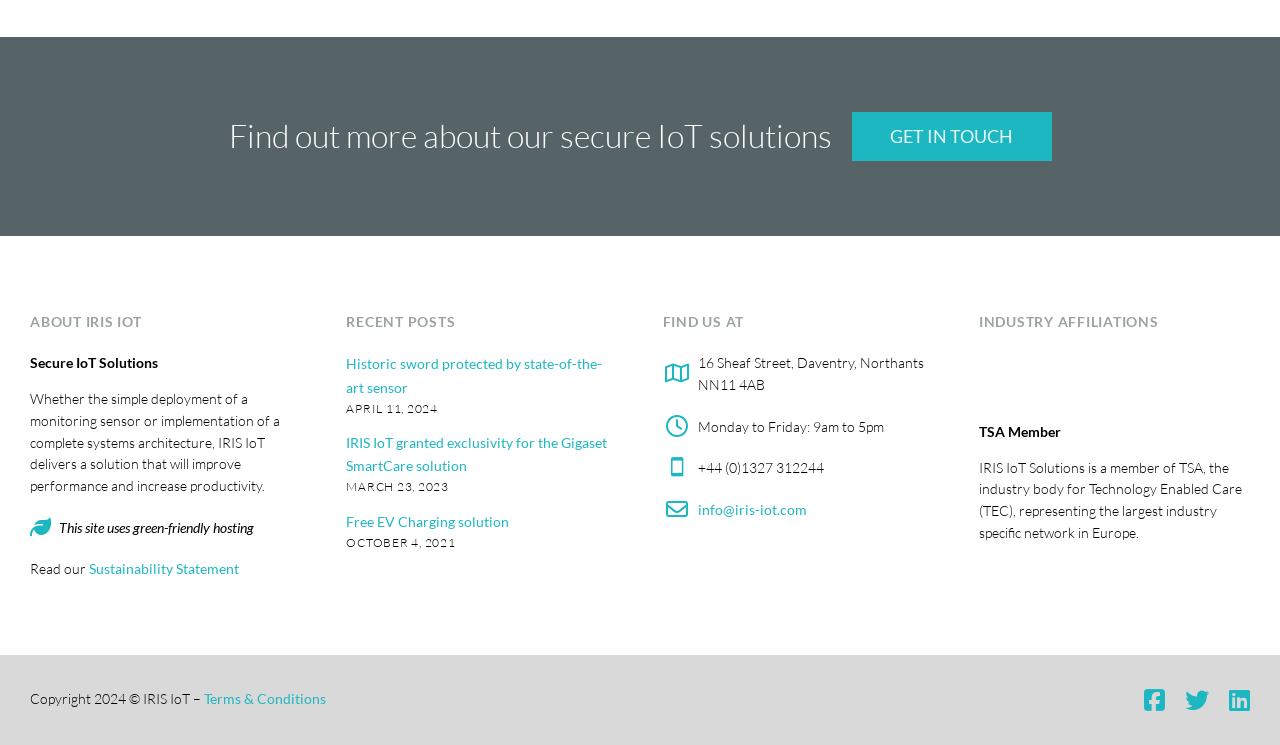Locate the bounding box coordinates of the element that needs to be clicked to carry out the instruction: "Read Sustainability Statement". The coordinates should be given as four float numbers ranging from 0 to 1, i.e., [left, top, right, bottom].

[0.07, 0.752, 0.187, 0.775]